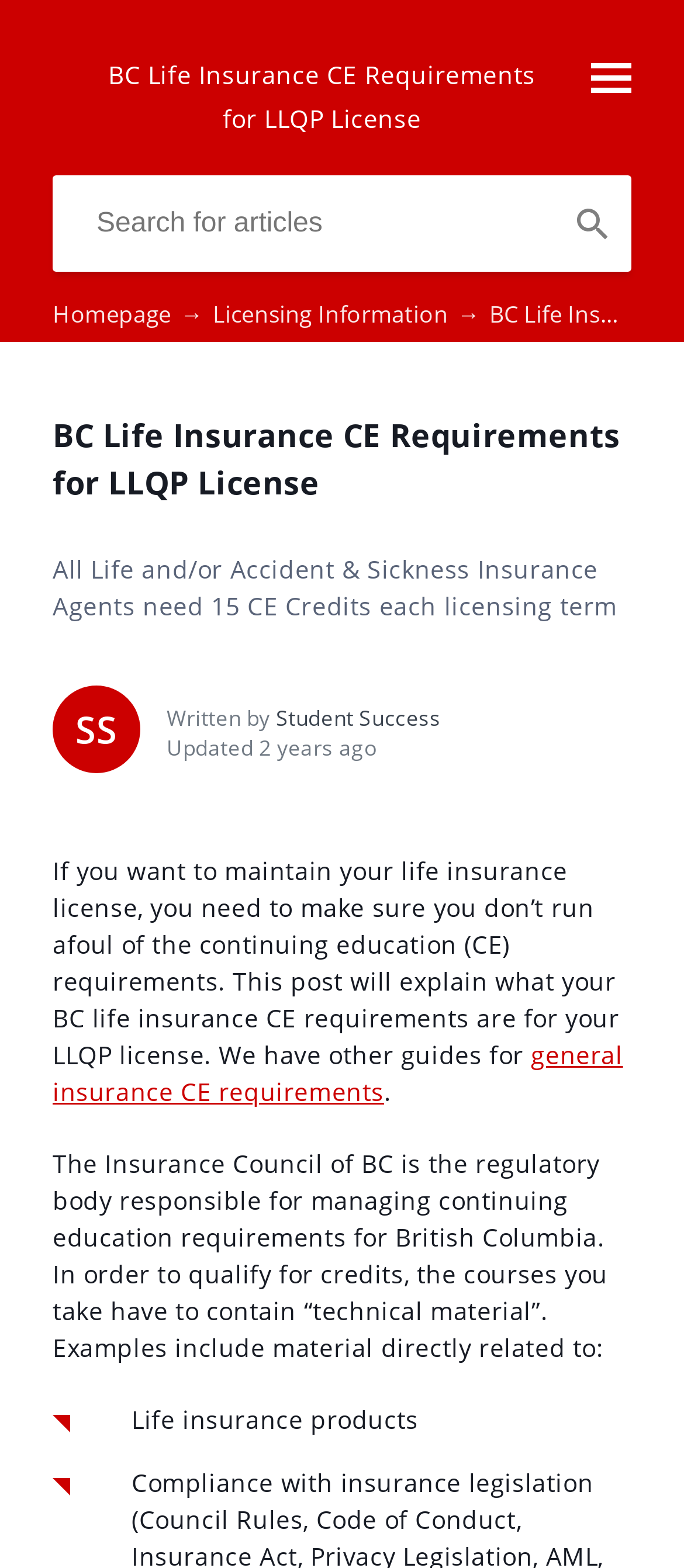Using the webpage screenshot and the element description Licensing Information →, determine the bounding box coordinates. Specify the coordinates in the format (top-left x, top-left y, bottom-right x, bottom-right y) with values ranging from 0 to 1.

[0.311, 0.19, 0.715, 0.21]